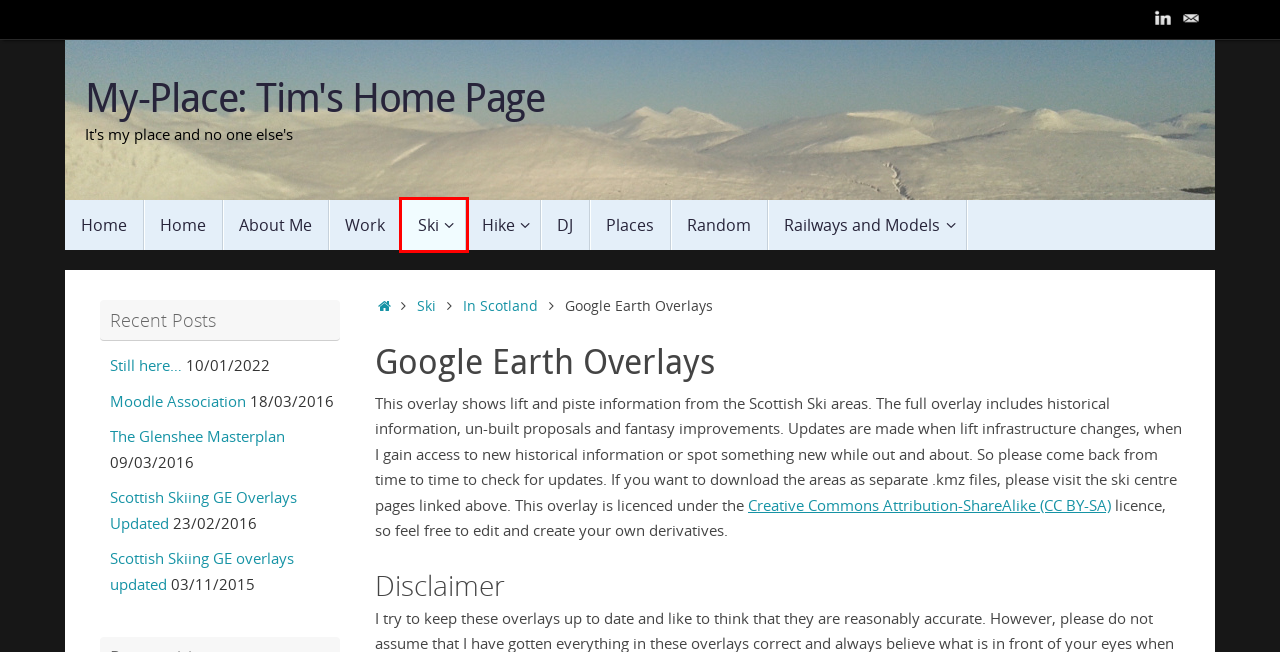View the screenshot of the webpage containing a red bounding box around a UI element. Select the most fitting webpage description for the new page shown after the element in the red bounding box is clicked. Here are the candidates:
A. Home – My-Place: Tim's Home Page
B. My-Place: Tim's Home Page – It's my place and no one else's
C. Hike – My-Place: Tim's Home Page
D. Licenses List | Creative Commons
E. About Me – My-Place: Tim's Home Page
F. Still here… – My-Place: Tim's Home Page
G. DJ – My-Place: Tim's Home Page
H. Ski – My-Place: Tim's Home Page

H